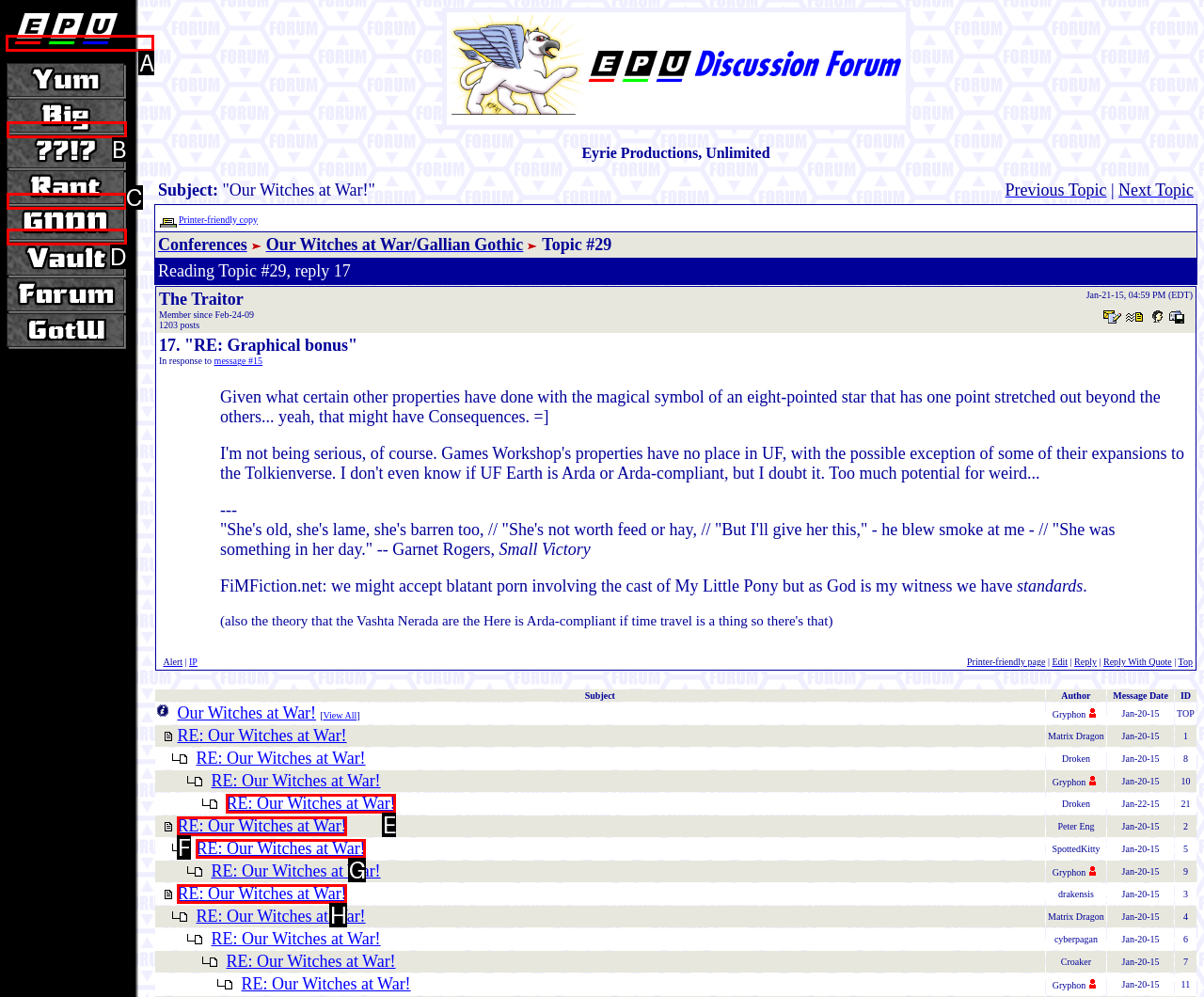Determine which option should be clicked to carry out this task: Go to the HOME page
State the letter of the correct choice from the provided options.

None